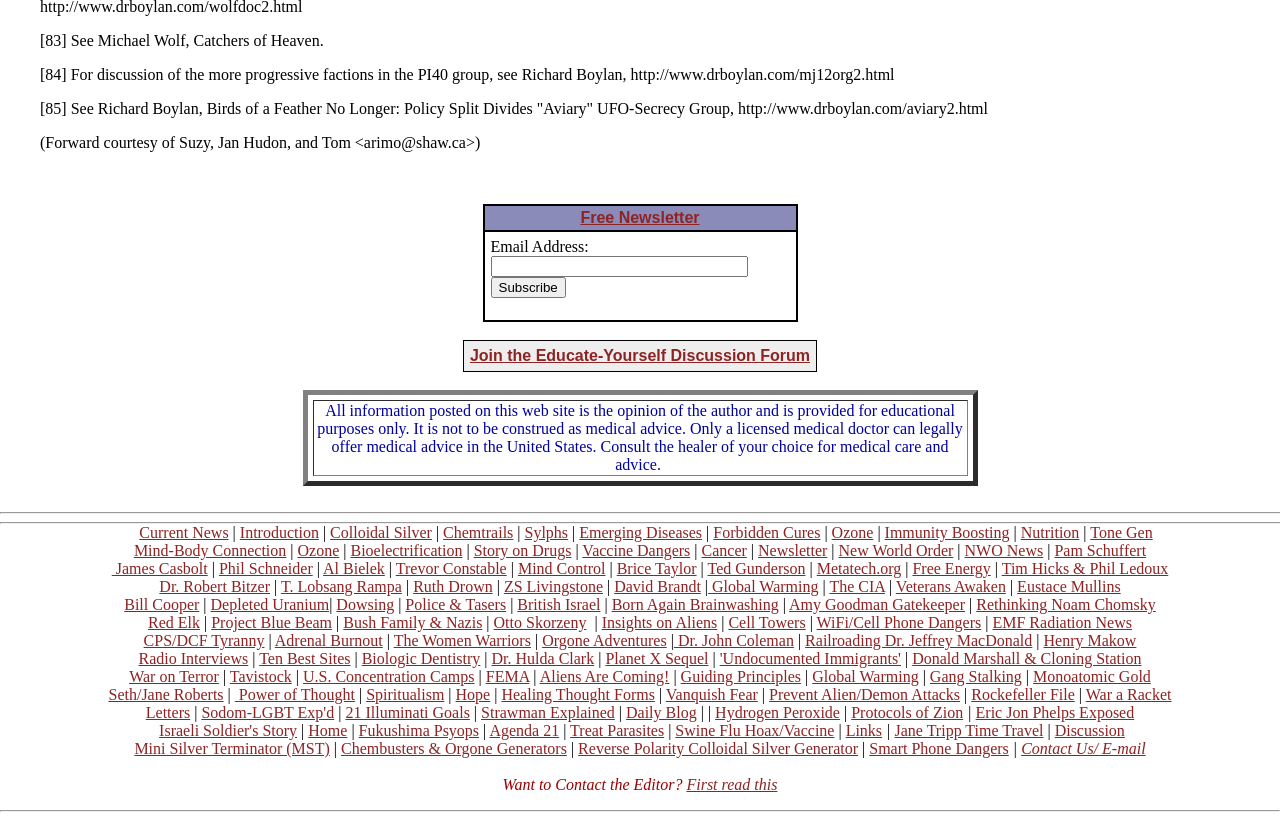Locate the bounding box of the UI element based on this description: "About". Provide four float numbers between 0 and 1 as [left, top, right, bottom].

None